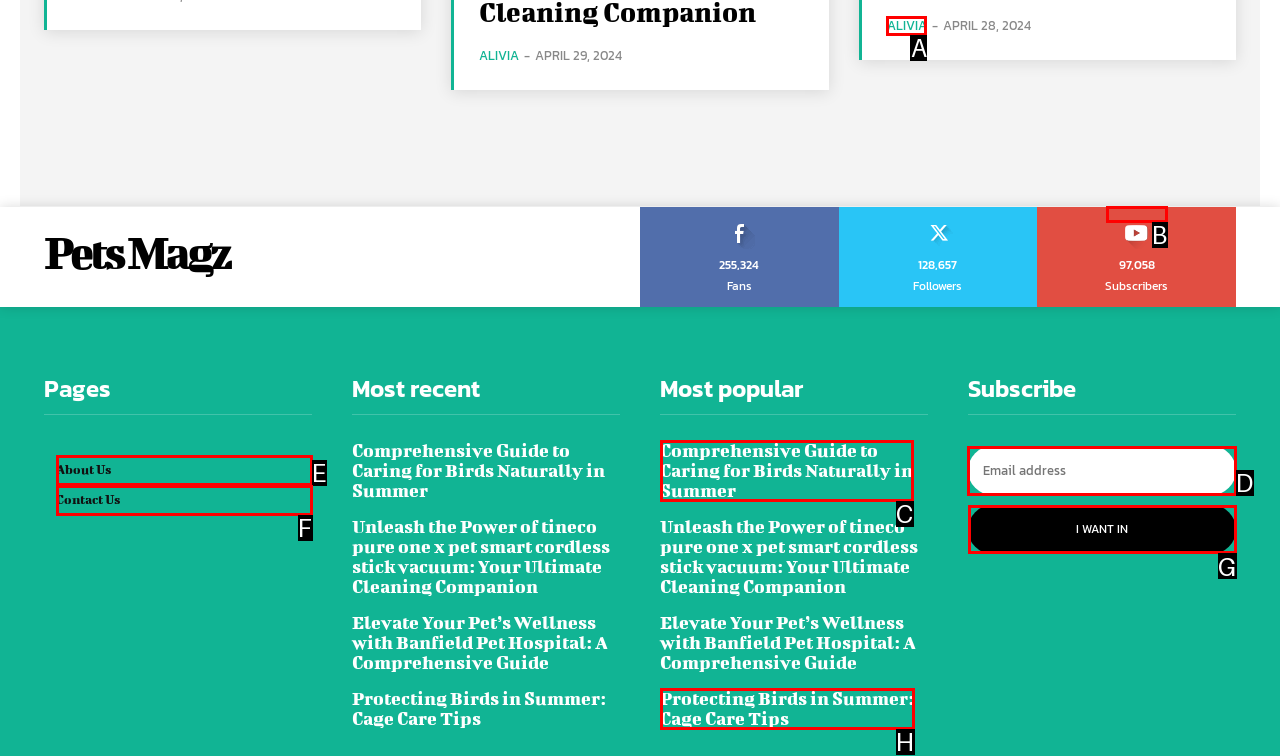Find the correct option to complete this instruction: Enter email address in the textbox. Reply with the corresponding letter.

D